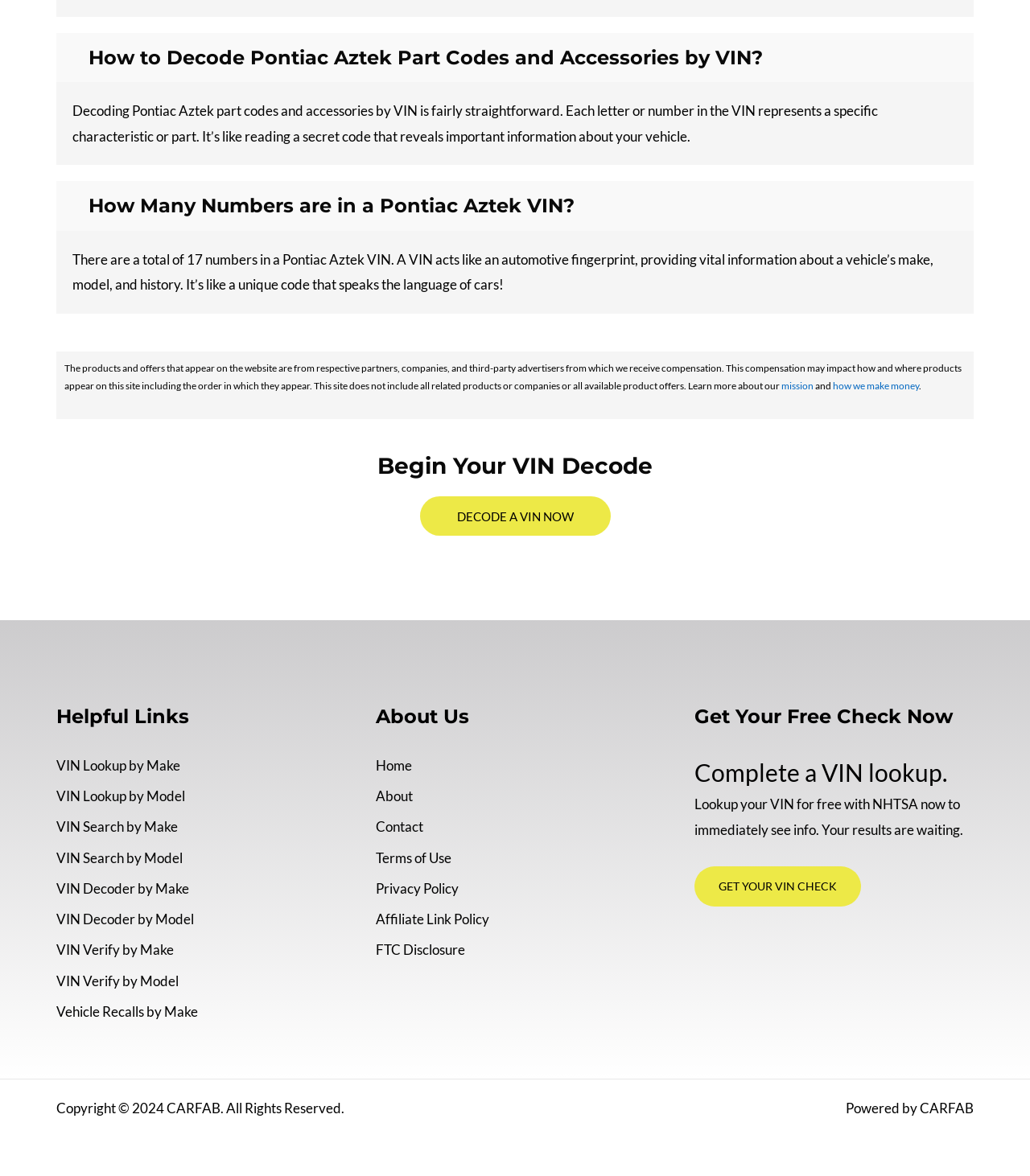Pinpoint the bounding box coordinates for the area that should be clicked to perform the following instruction: "Get your free VIN check".

[0.698, 0.748, 0.813, 0.759]